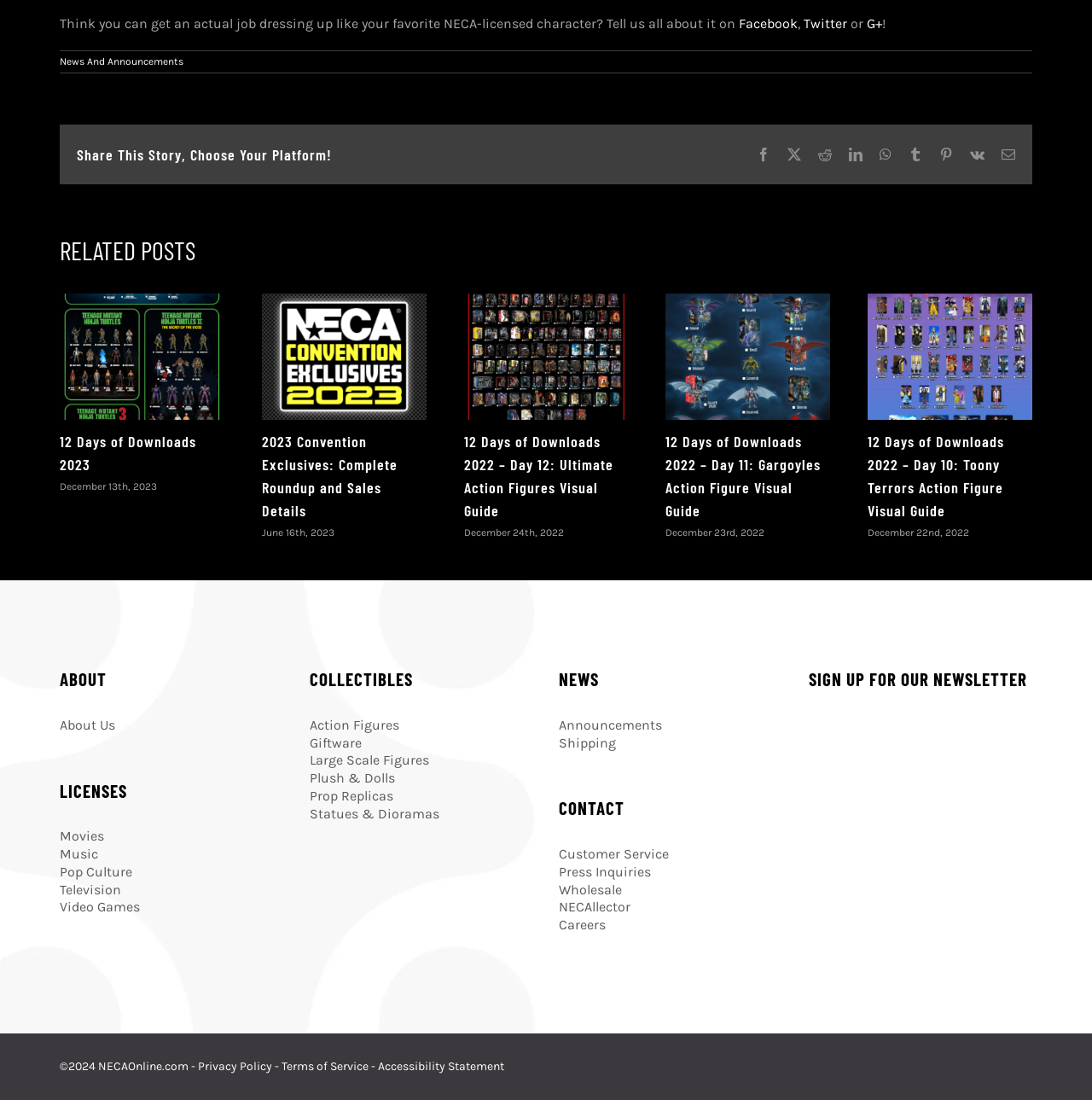Given the element description, predict the bounding box coordinates in the format (top-left x, top-left y, bottom-right x, bottom-right y), using floating point numbers between 0 and 1: Terms of Service

[0.258, 0.963, 0.338, 0.976]